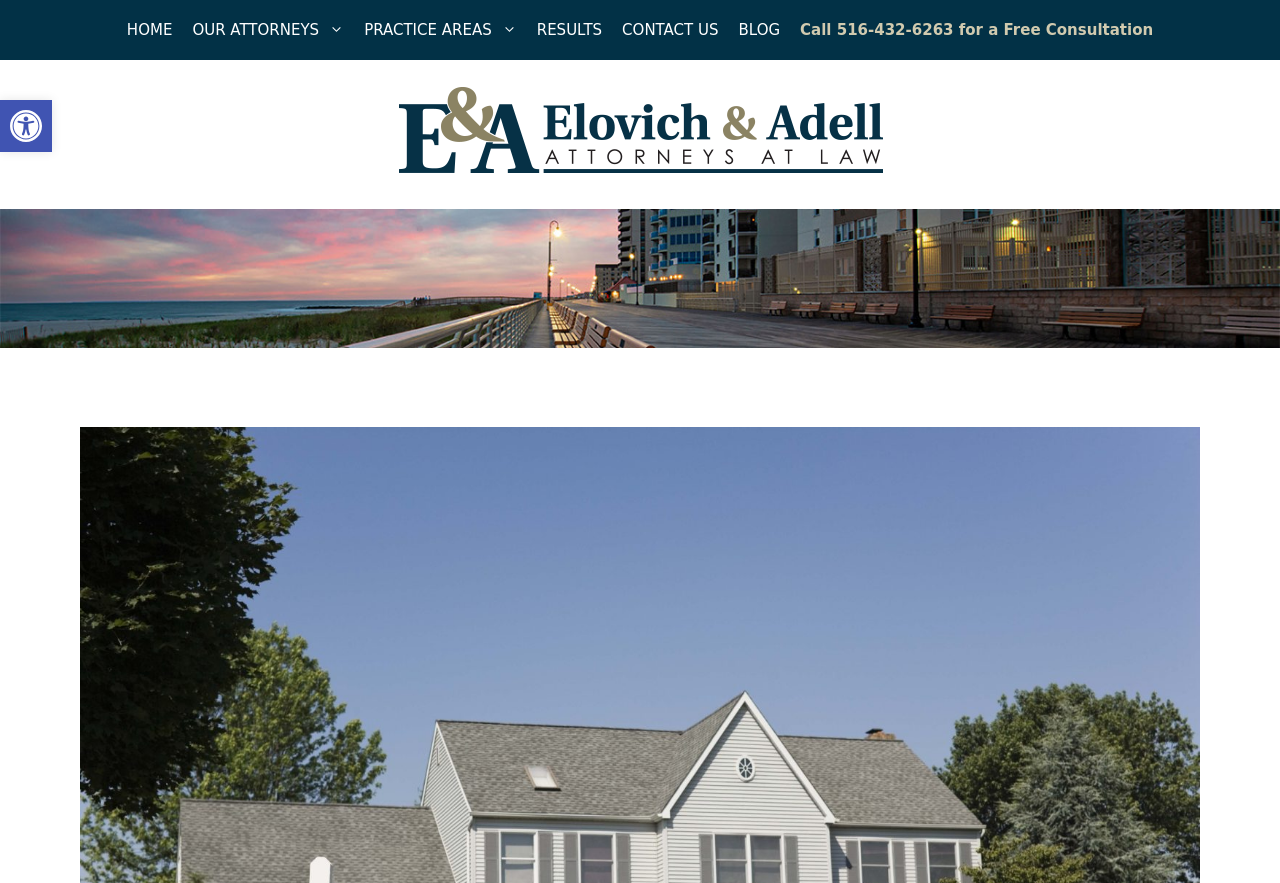Reply to the question with a single word or phrase:
What is the name of the law firm?

Elovich & Adell